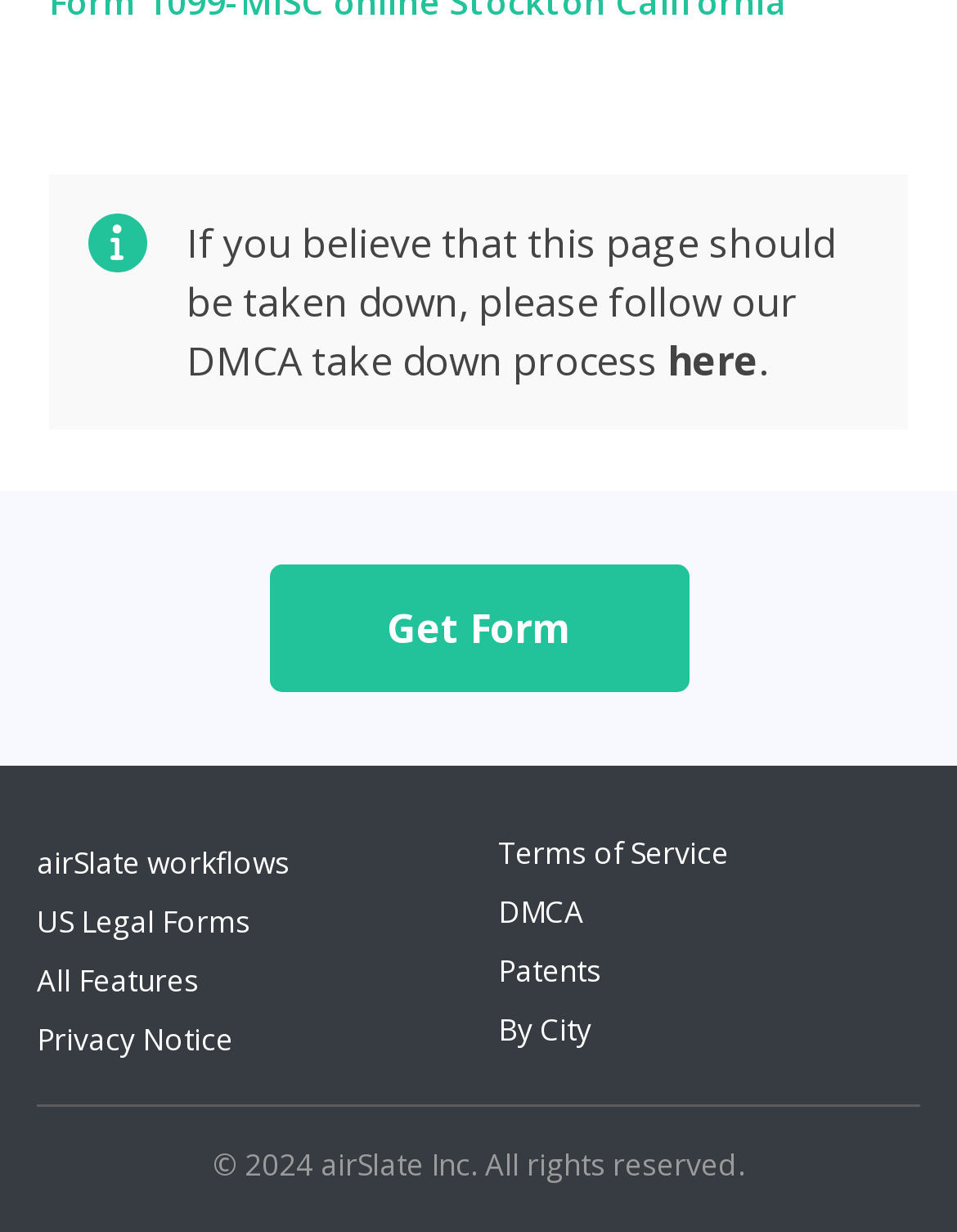Pinpoint the bounding box coordinates for the area that should be clicked to perform the following instruction: "Read the Privacy Notice".

[0.038, 0.827, 0.244, 0.861]